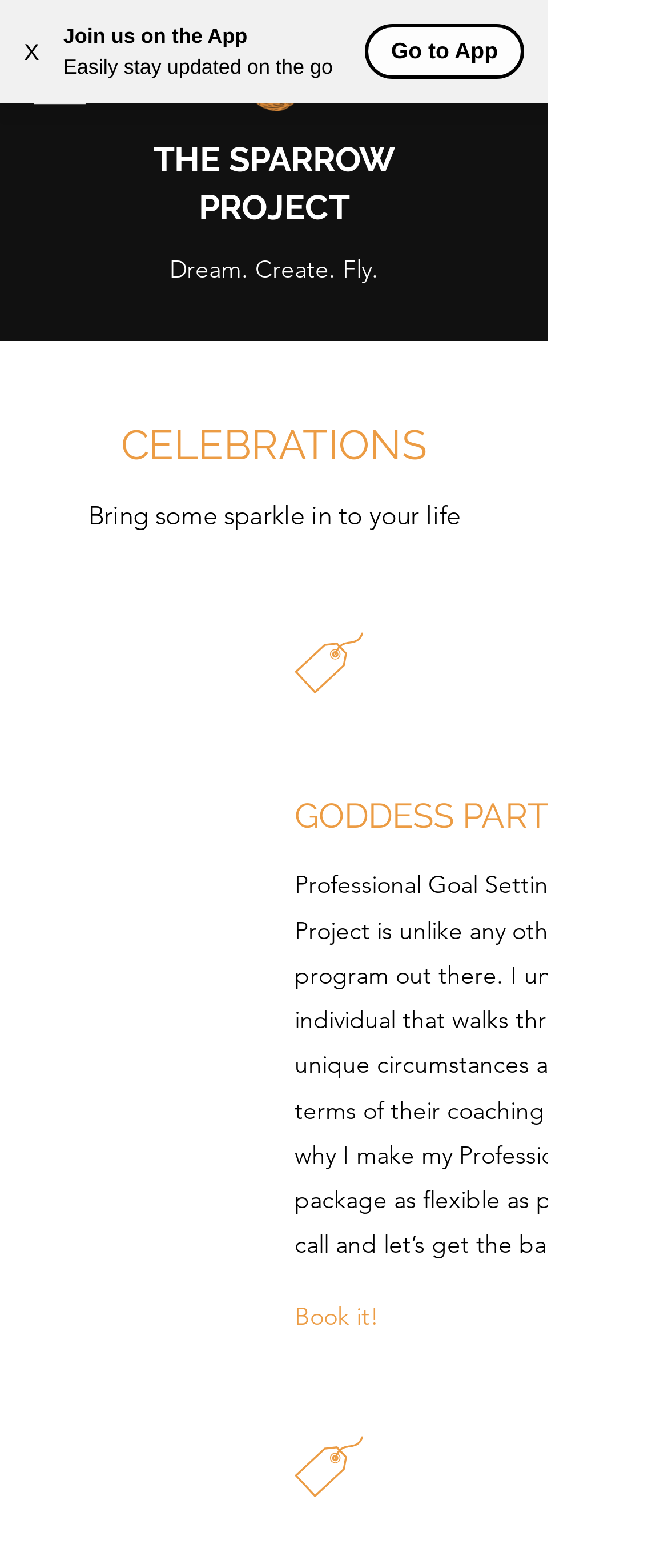Offer a meticulous caption that includes all visible features of the webpage.

The webpage is about The Sparrow Project, specifically showcasing its packages and rates. At the top left corner, there is a button to close the current window, labeled "X". Next to it, there is a promotional section with a series of texts, including "Join us on the App", "Easily stay updated on the go", and "Go to App", which encourages users to download the app. 

On the top right corner, there is a navigation menu button labeled "Open navigation menu". Below it, there is a cart icon with a link to view the cart, which currently has 0 items. 

In the middle of the top section, there is a logo image of Sparrow Nest, accompanied by the project's name "THE SPARROW PROJECT" and its tagline "Dream. Create. Fly.". 

Below the logo, there is a heading "CELEBRATIONS" that stands out. Underneath it, there is a descriptive text "Bring some sparkle in to your life". Further down, there is a call-to-action button "Book it!" that is likely related to booking a celebration package.